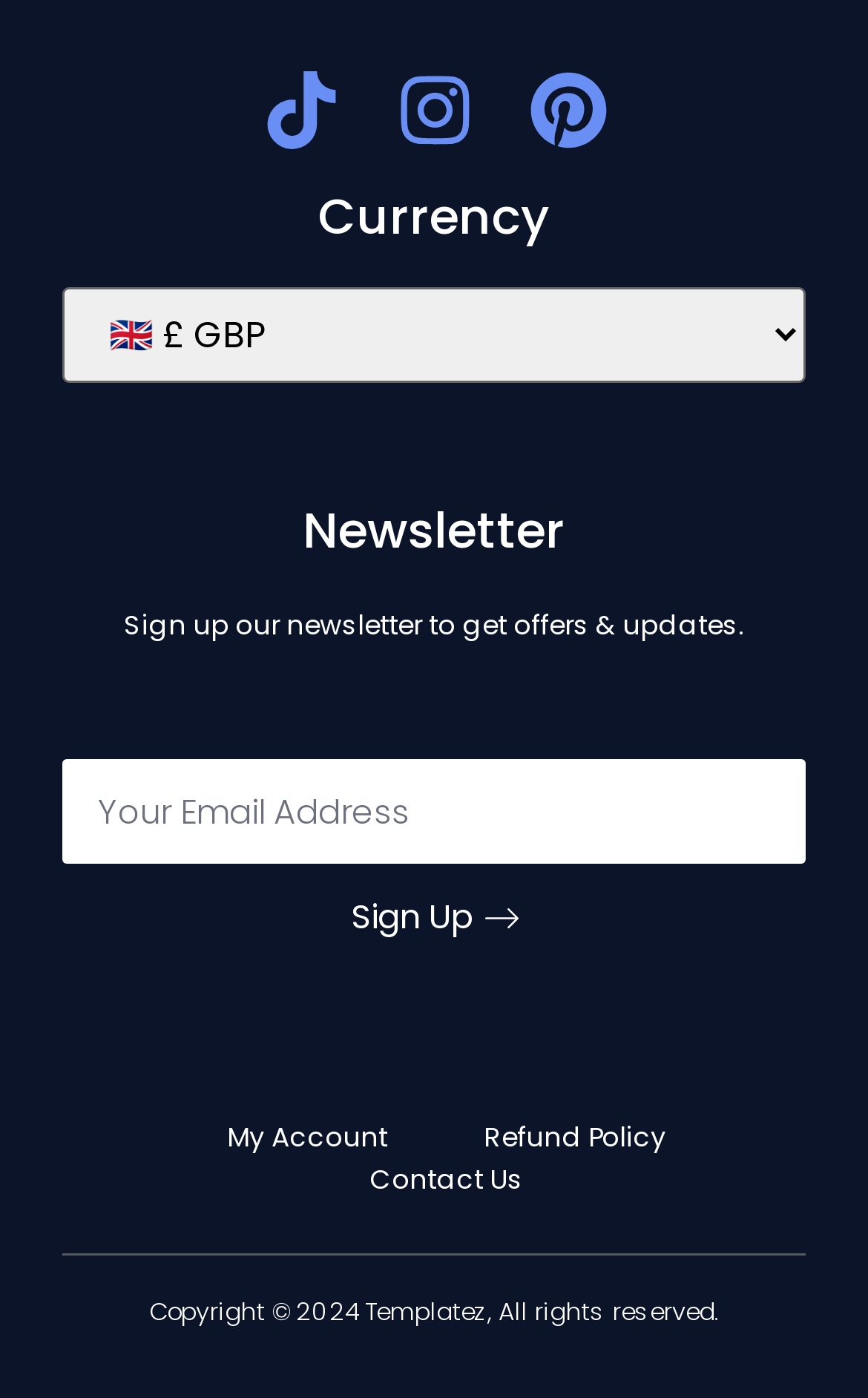Carefully examine the image and provide an in-depth answer to the question: How many social media links are there?

I counted the number of social media links at the top of the webpage, which are Tiktok, Instagram, and Pinterest, so there are 3 social media links.